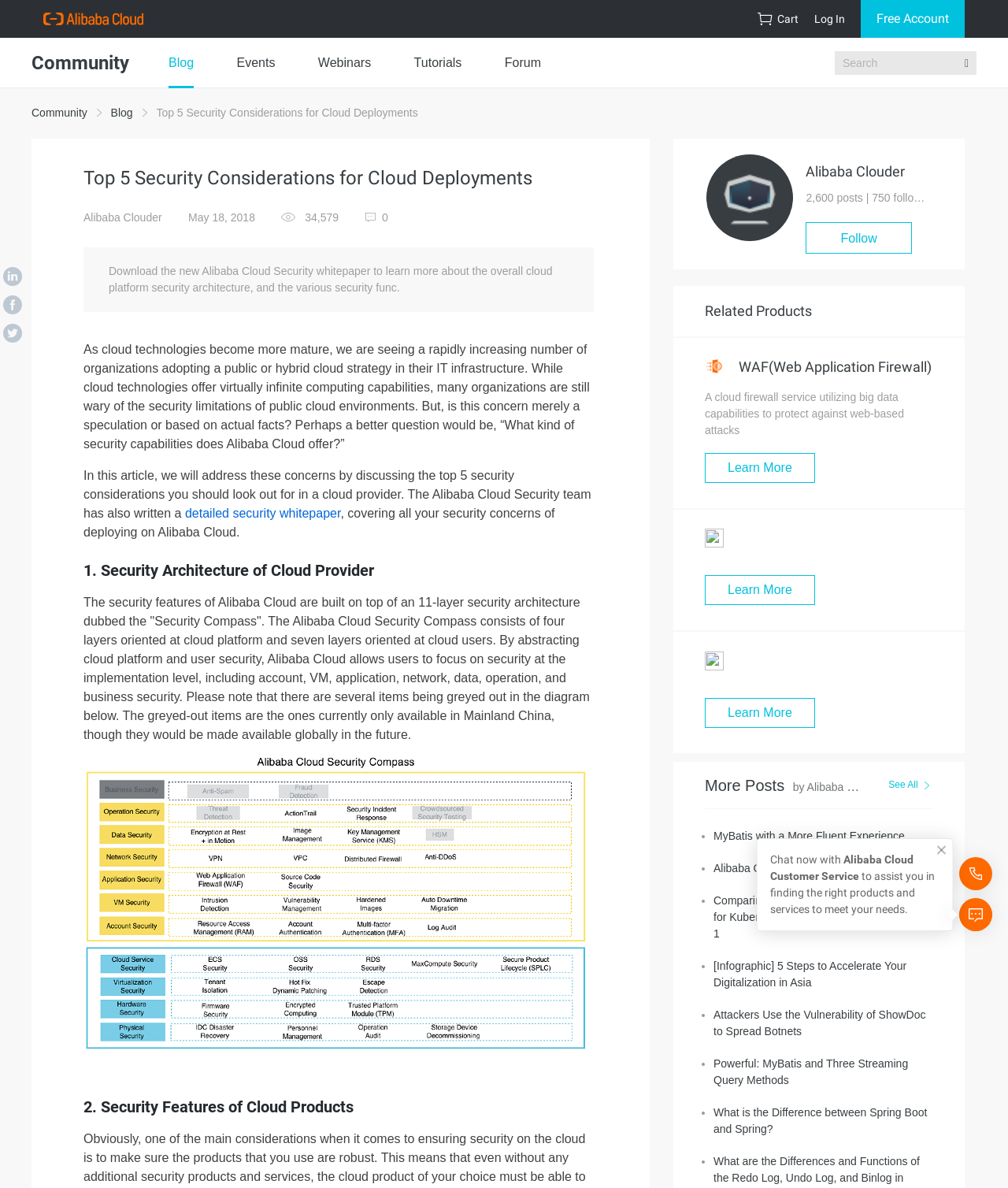Pinpoint the bounding box coordinates of the area that must be clicked to complete this instruction: "Chat with Alibaba Cloud Customer Service".

[0.764, 0.718, 0.906, 0.743]